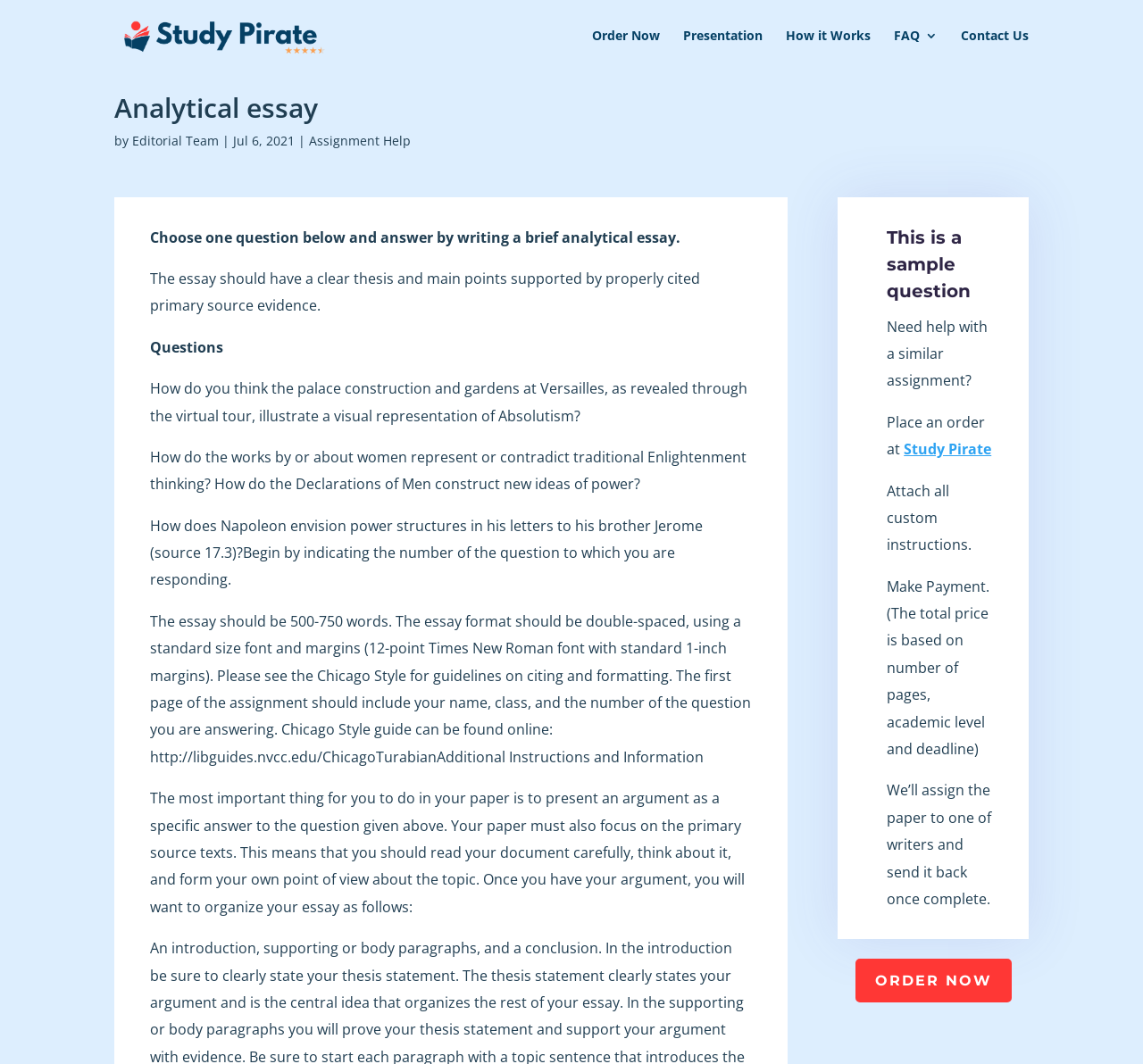Give a detailed explanation of the elements present on the webpage.

The webpage is an analytical essay assignment help page for college students. At the top, there is a logo with the text "Homework Help for College Students" accompanied by an image. Below the logo, there are several links to different sections of the website, including "Order Now", "Presentation", "How it Works", "FAQ 3", and "Contact Us".

The main content of the page is an analytical essay assignment, which is divided into several sections. The title of the assignment is "Analytical essay" and it is attributed to the "Editorial Team". The assignment is dated July 6, 2021. The instructions for the assignment are provided in several paragraphs, which explain the requirements for the essay, including the word count, format, and citation style.

Below the instructions, there are three questions to choose from, each related to a different historical topic. The questions are followed by additional instructions on how to structure the essay and what to include.

On the right side of the page, there is a table with a sample question and a call-to-action to place an order for a similar assignment. The table also provides a step-by-step guide on how to place an order, including attaching custom instructions and making a payment.

At the bottom of the page, there is a prominent "ORDER NOW" button.